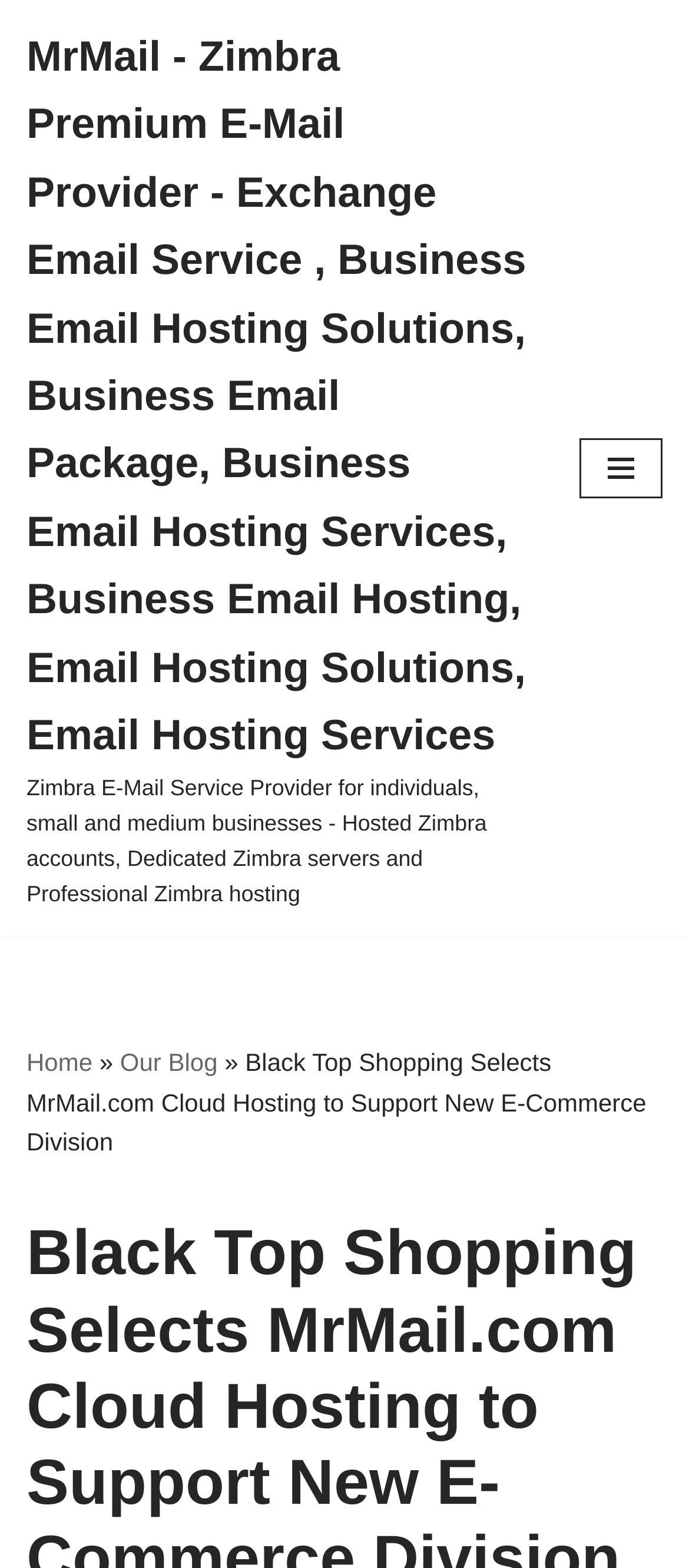Can you find and provide the main heading text of this webpage?

Black Top Shopping Selects MrMail.com Cloud Hosting to Support New E-Commerce Division